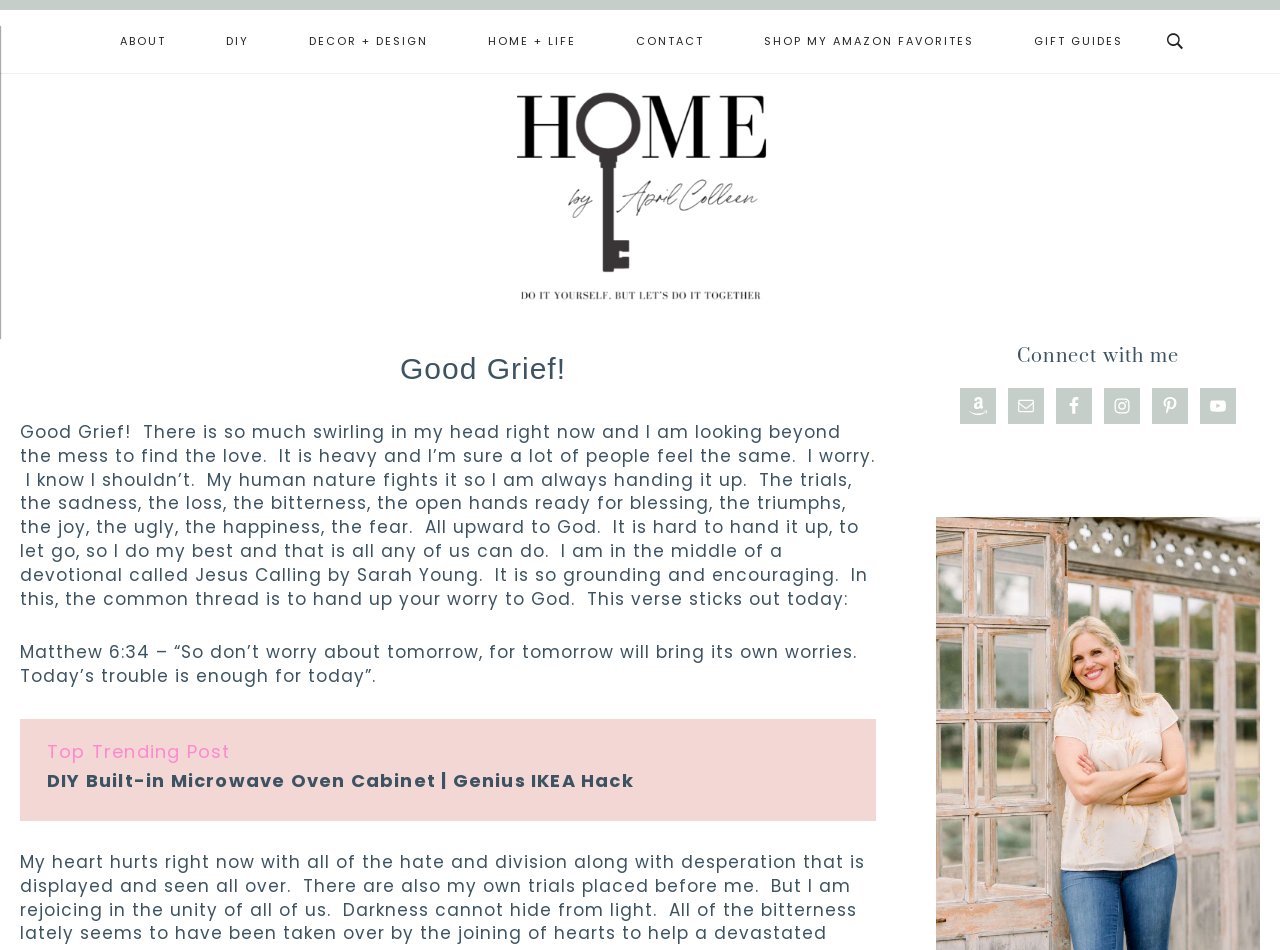Given the description "Gift Guides", provide the bounding box coordinates of the corresponding UI element.

[0.784, 0.011, 0.9, 0.077]